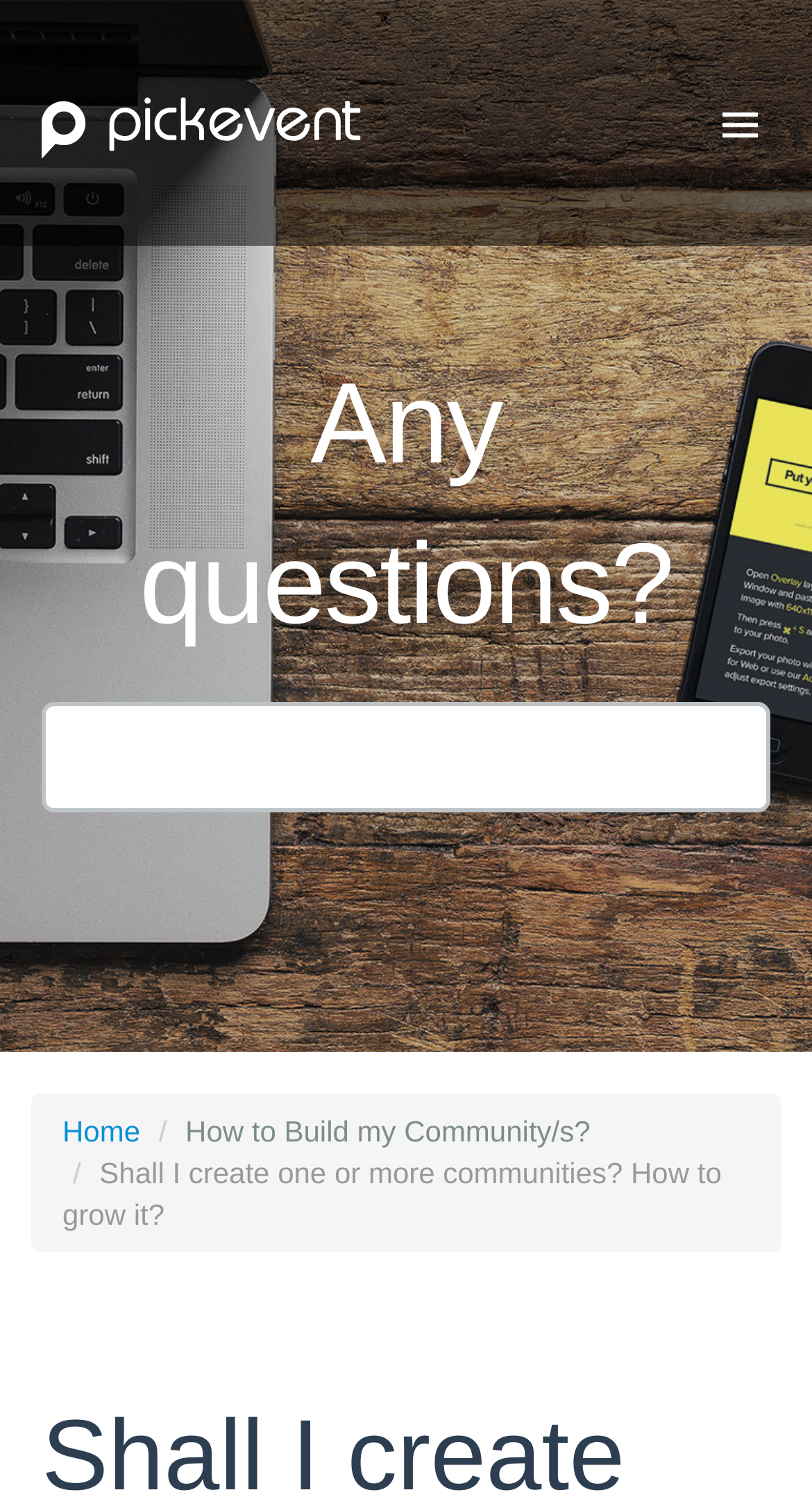How many links are there on the webpage?
Please provide a comprehensive answer to the question based on the webpage screenshot.

There are three links on the webpage: one at the top with no text, one labeled 'Home', and one with no text at the top.